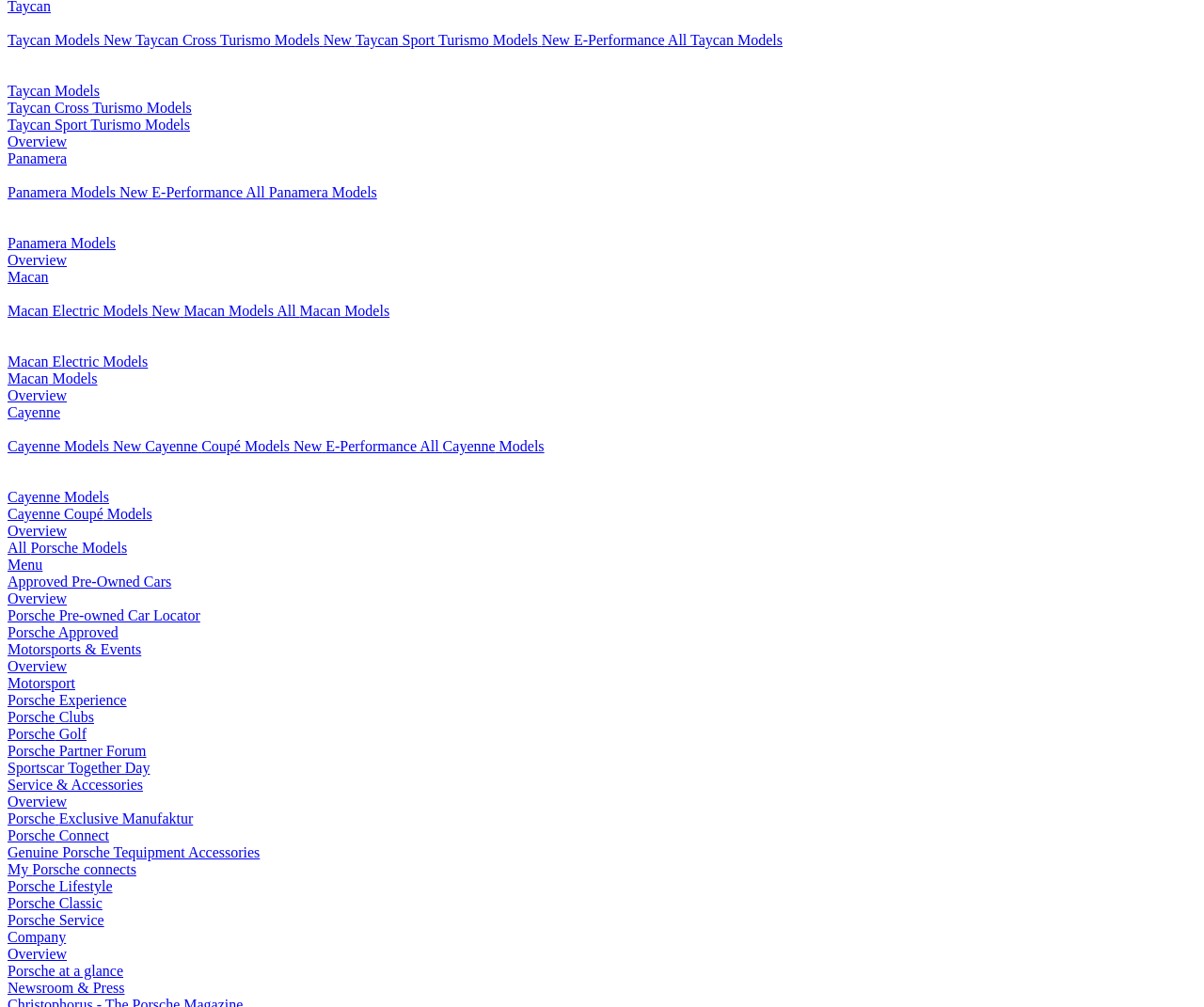Predict the bounding box coordinates for the UI element described as: "Porsche Classic". The coordinates should be four float numbers between 0 and 1, presented as [left, top, right, bottom].

[0.006, 0.889, 0.085, 0.905]